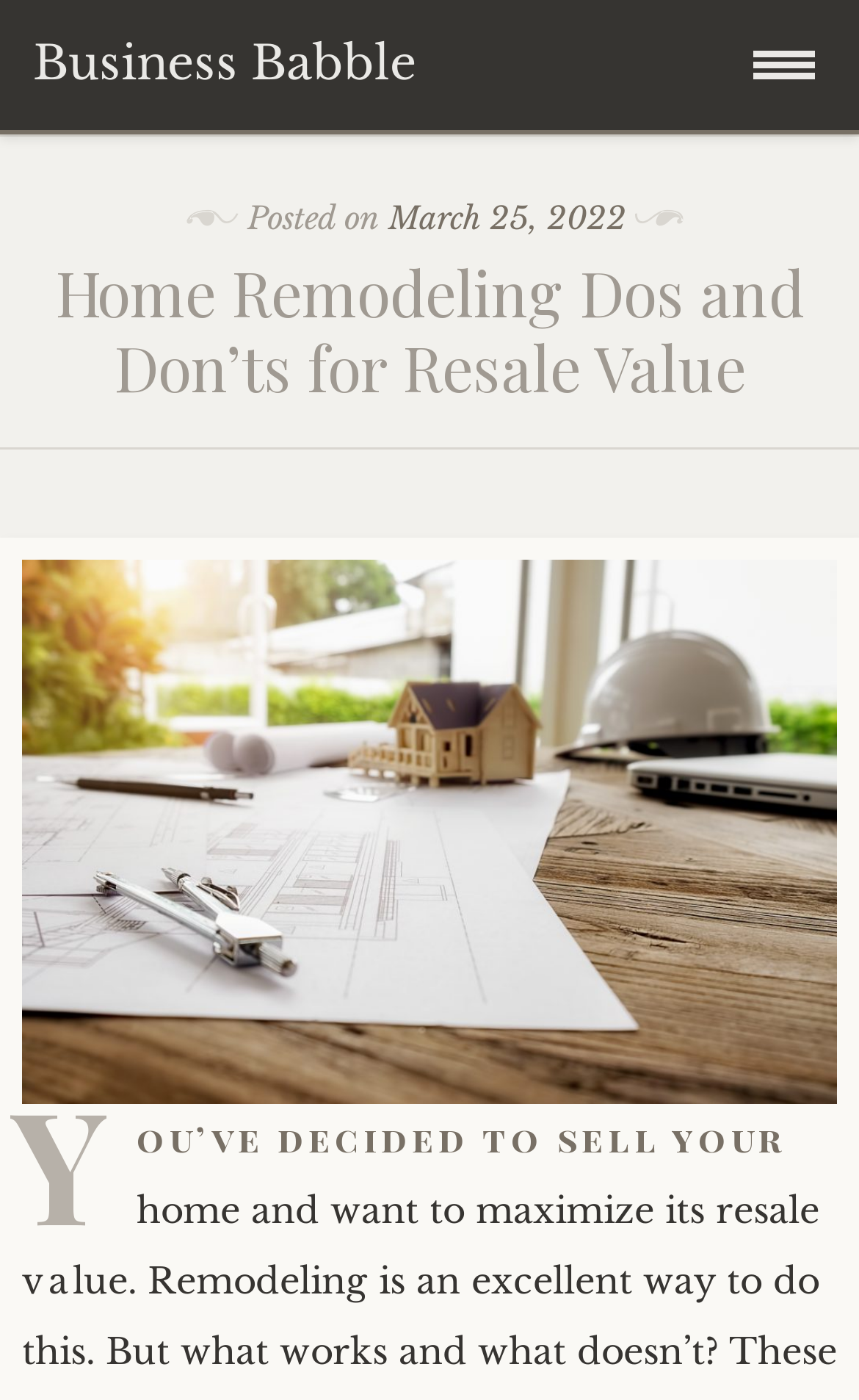What is the purpose of the webpage?
Using the visual information, respond with a single word or phrase.

To provide remodeling tips for resale value